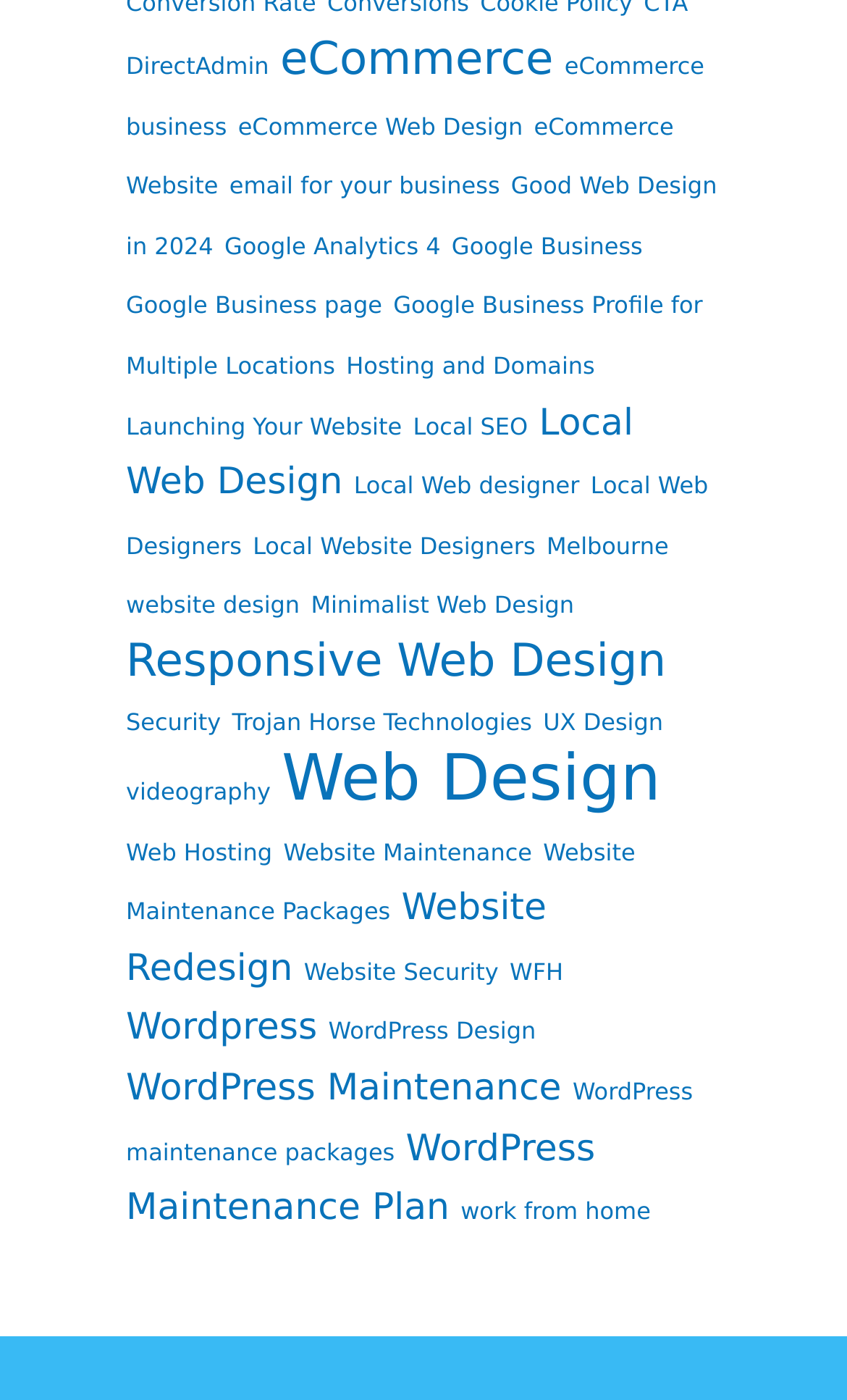How many items are related to Website Maintenance?
Provide a concise answer using a single word or phrase based on the image.

2